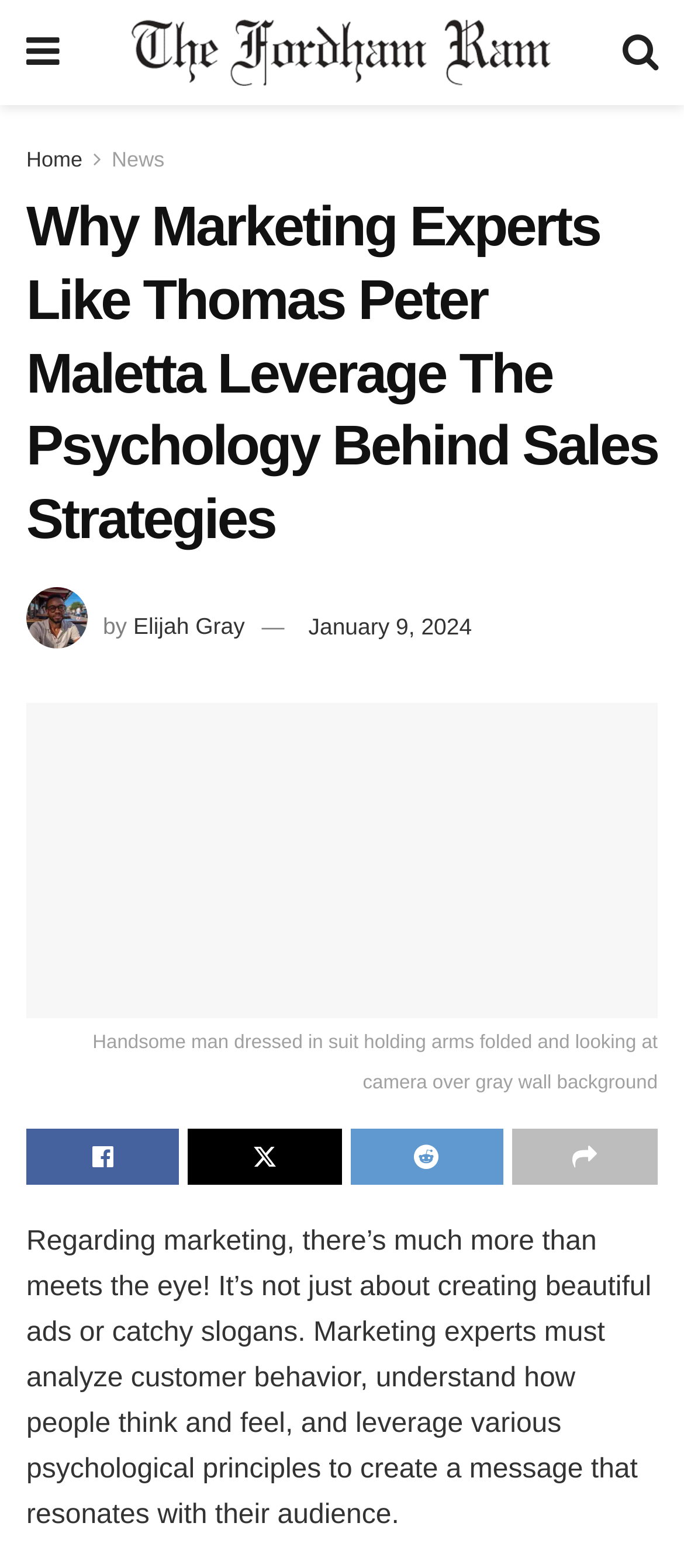Give a one-word or one-phrase response to the question:
Who is the author of the article?

Elijah Gray